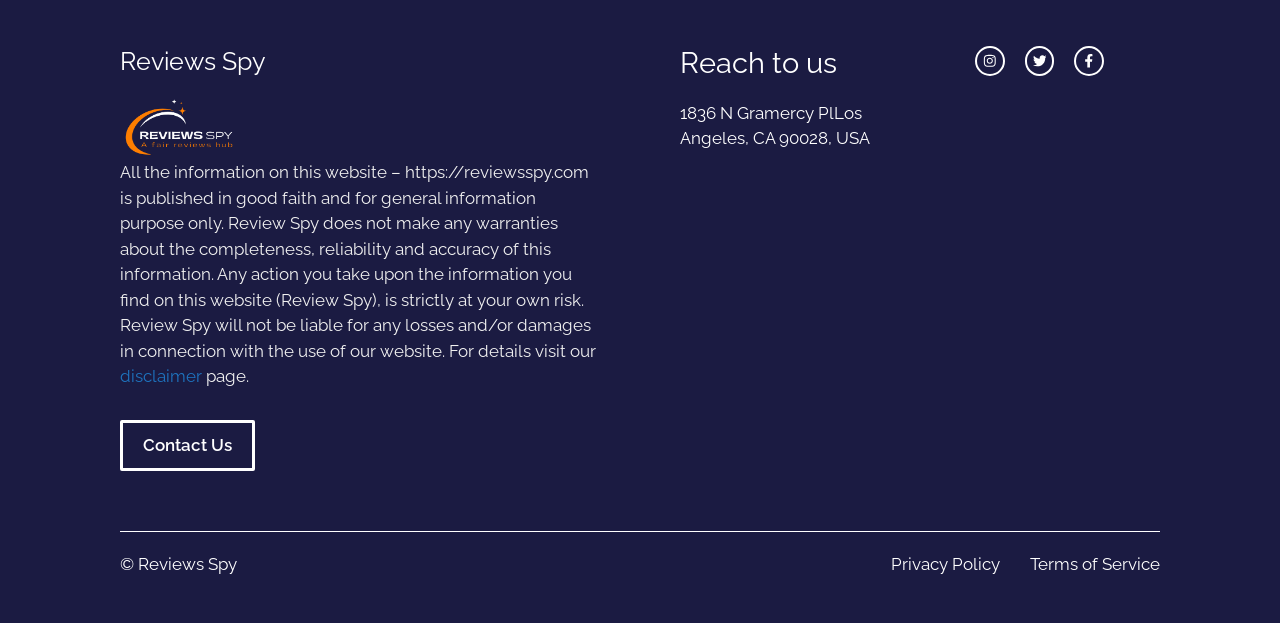What is the name of the website?
Look at the image and respond with a single word or a short phrase.

Reviews Spy